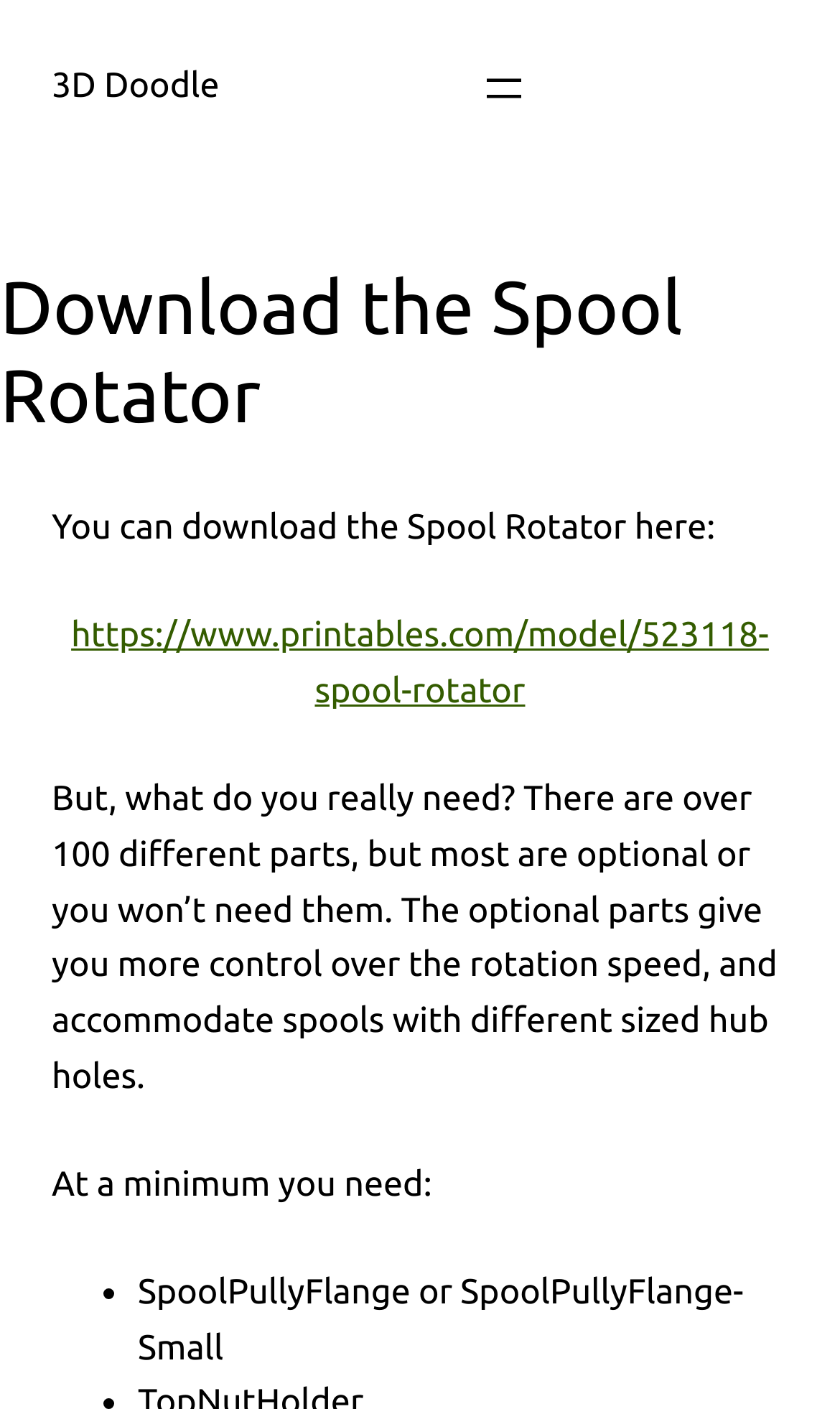Generate a thorough description of the webpage.

The webpage is about downloading the Spool Rotator, a 3D doodle. At the top-left corner, there is a link to "3D Doodle". On the top-right corner, there is a navigation header with a button to open a menu. Below the navigation header, there is a heading that reads "Download the Spool Rotator". 

Under the heading, there is a paragraph of text that says "You can download the Spool Rotator here:". Below this text, there is a link to download the Spool Rotator from a website called printables.com. 

Further down, there is a block of text that explains what you really need to download, mentioning that there are over 100 different parts, but most are optional. This text is followed by a sentence that says "At a minimum you need:". Below this sentence, there is a bullet point list, with the first item being "SpoolPullyFlange or SpoolPullyFlange-Small".